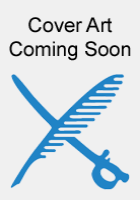Explain the contents of the image with as much detail as possible.

The image features a graphic with the message "Cover Art Coming Soon." Accompanying this text is an illustration that resembles a pair of scissors, symbolizing the idea of preparing or unveiling something new. This graphic likely indicates that the book’s cover art has yet to be finalized, creating anticipation for its release. The clean, modern design focuses on conveying a sense of readiness for what is to come while emphasizing the importance of the visual aspect in book presentation.